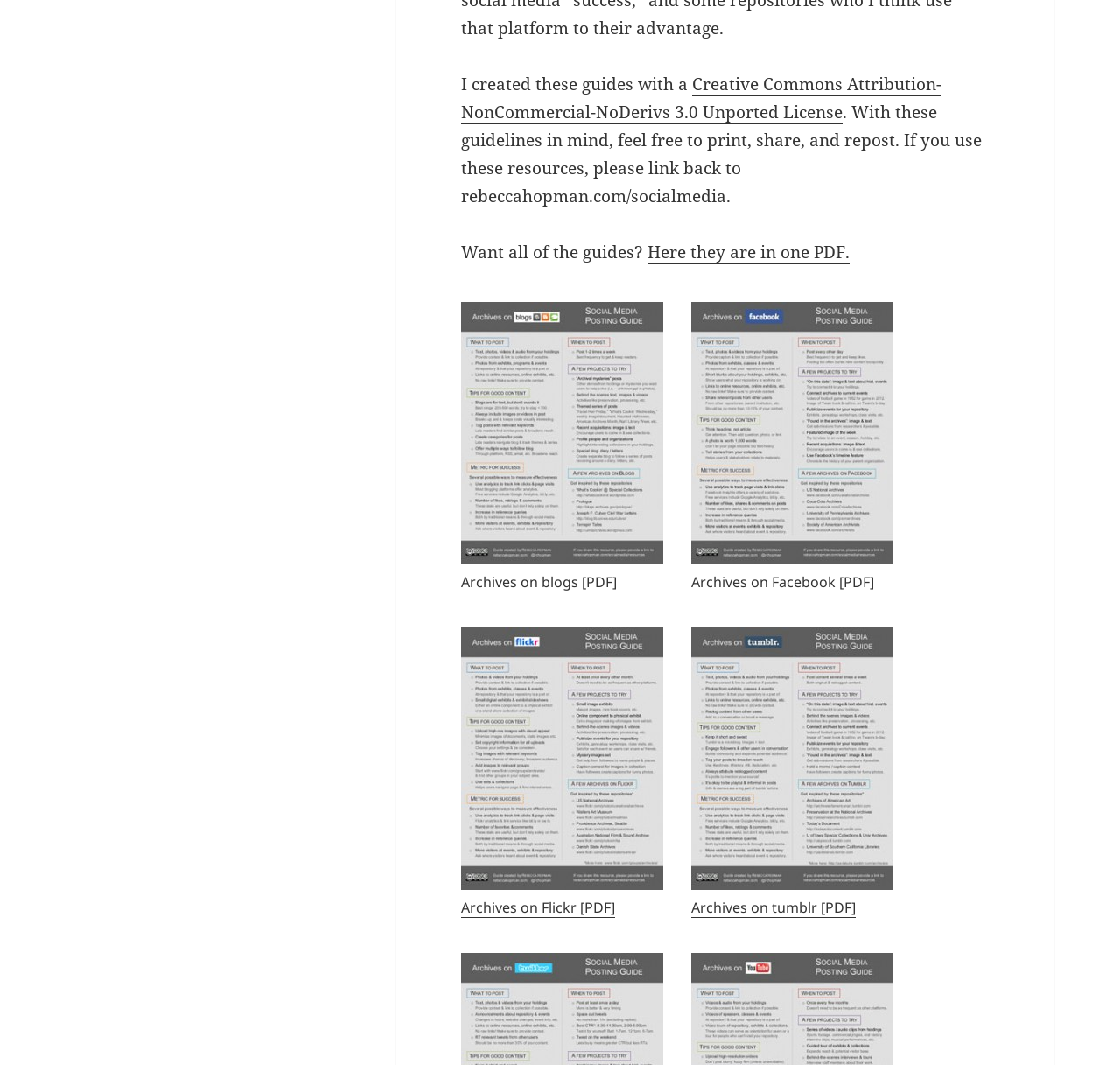Pinpoint the bounding box coordinates of the clickable element to carry out the following instruction: "Get all guides in one PDF."

[0.578, 0.226, 0.759, 0.248]